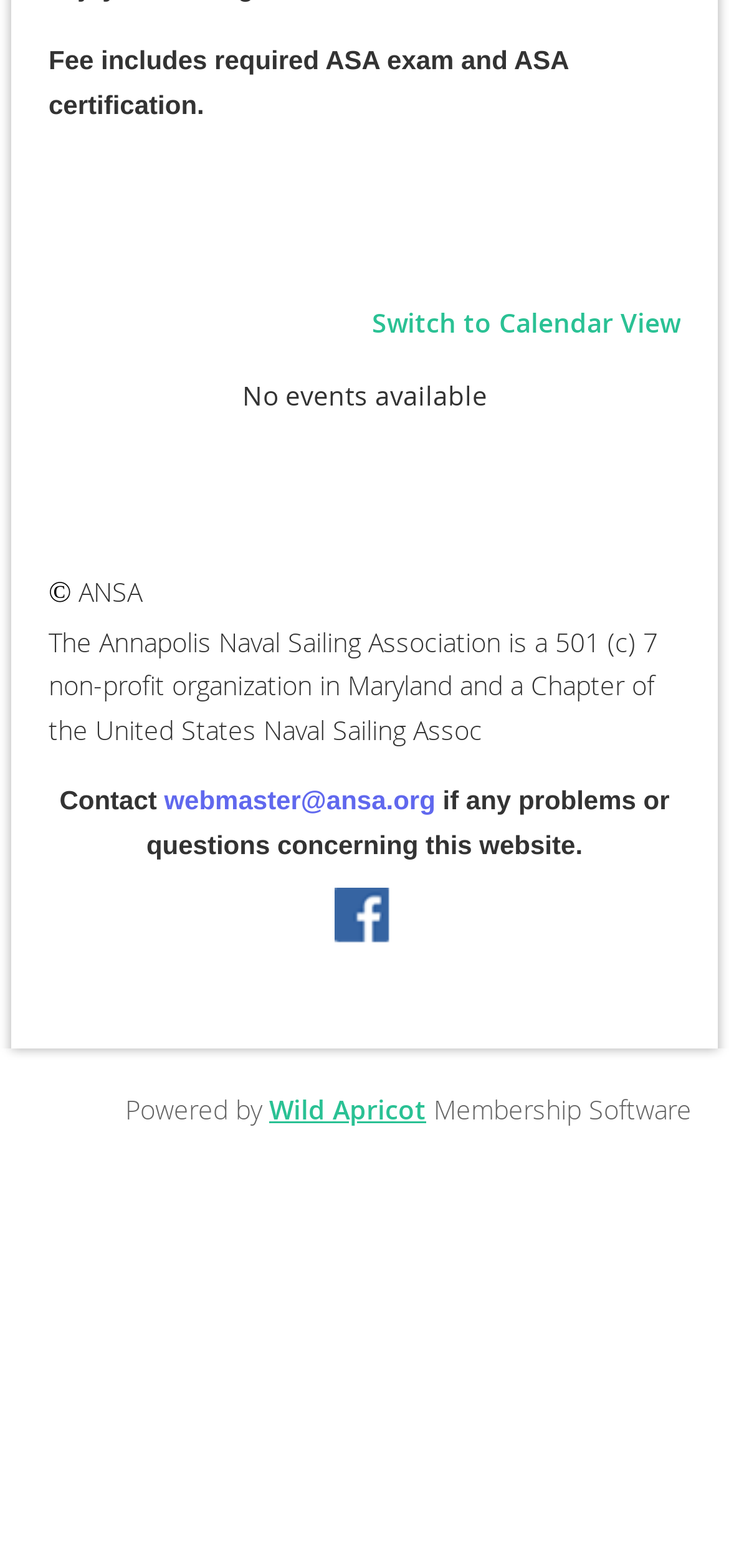Find and provide the bounding box coordinates for the UI element described with: "Switch to Calendar View".

[0.446, 0.424, 0.933, 0.447]